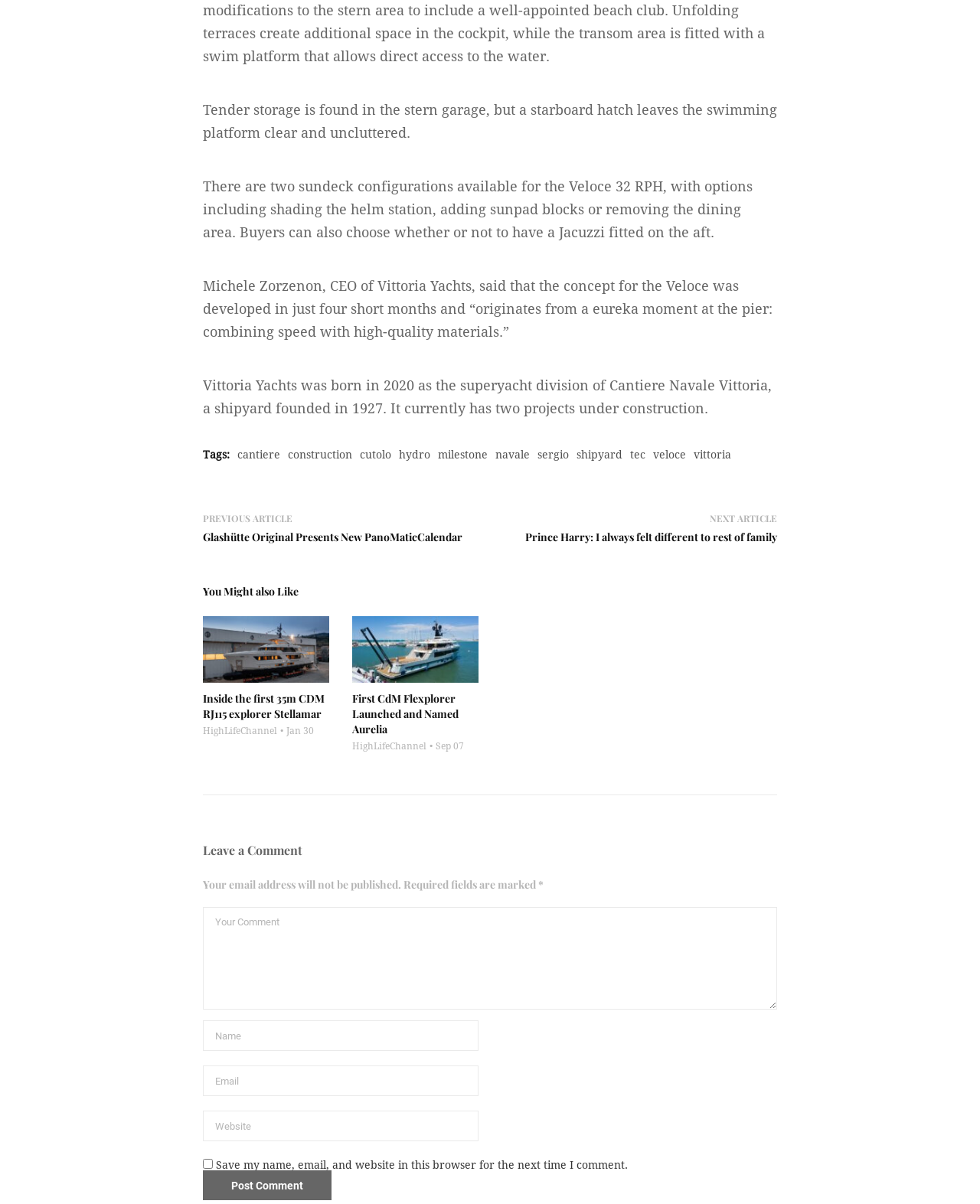Answer in one word or a short phrase: 
What is the purpose of the 'Leave a Comment' section?

To comment on the article